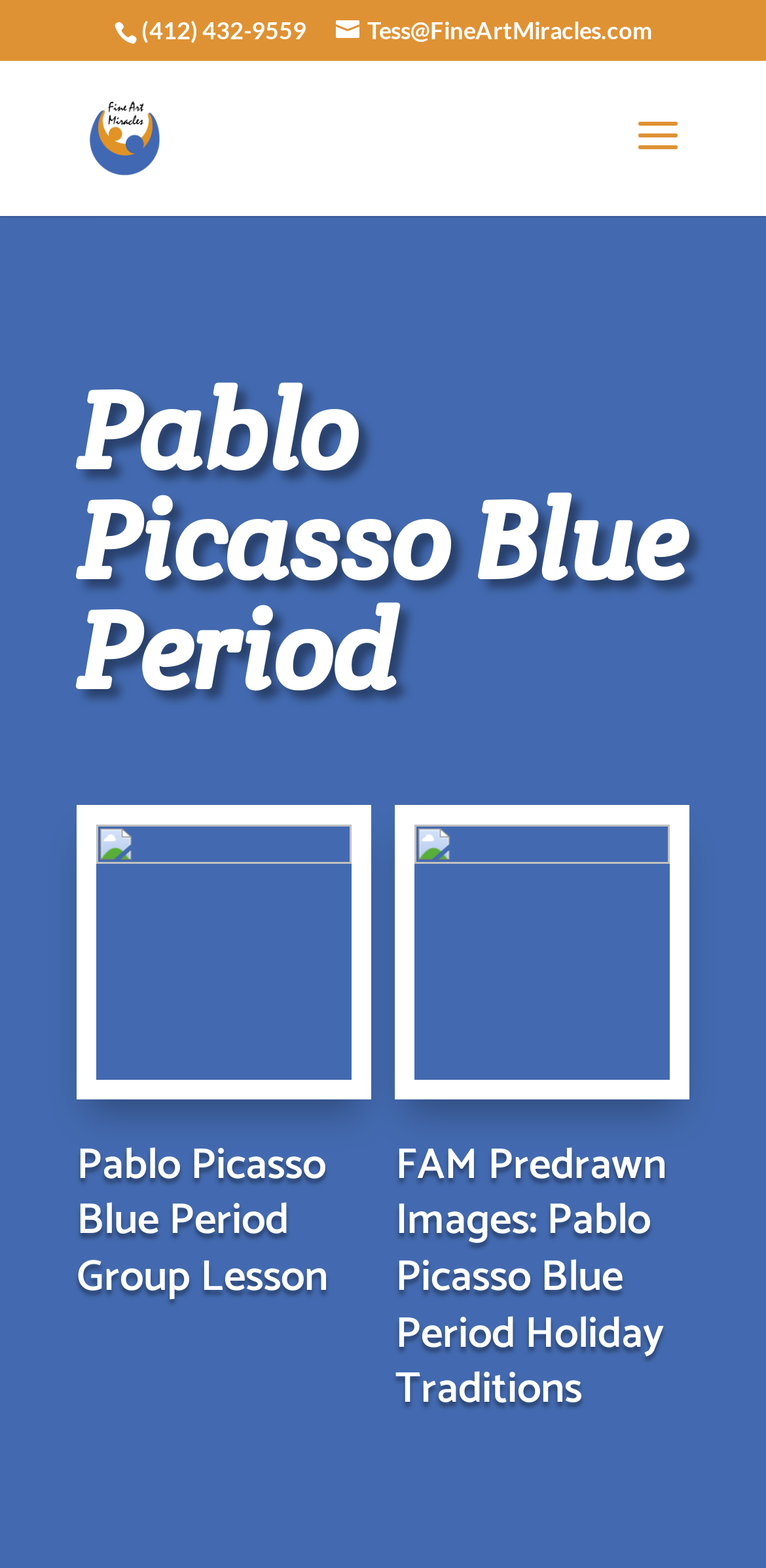What is the email address on the webpage?
Using the screenshot, give a one-word or short phrase answer.

Tess@FineArtMiracles.com